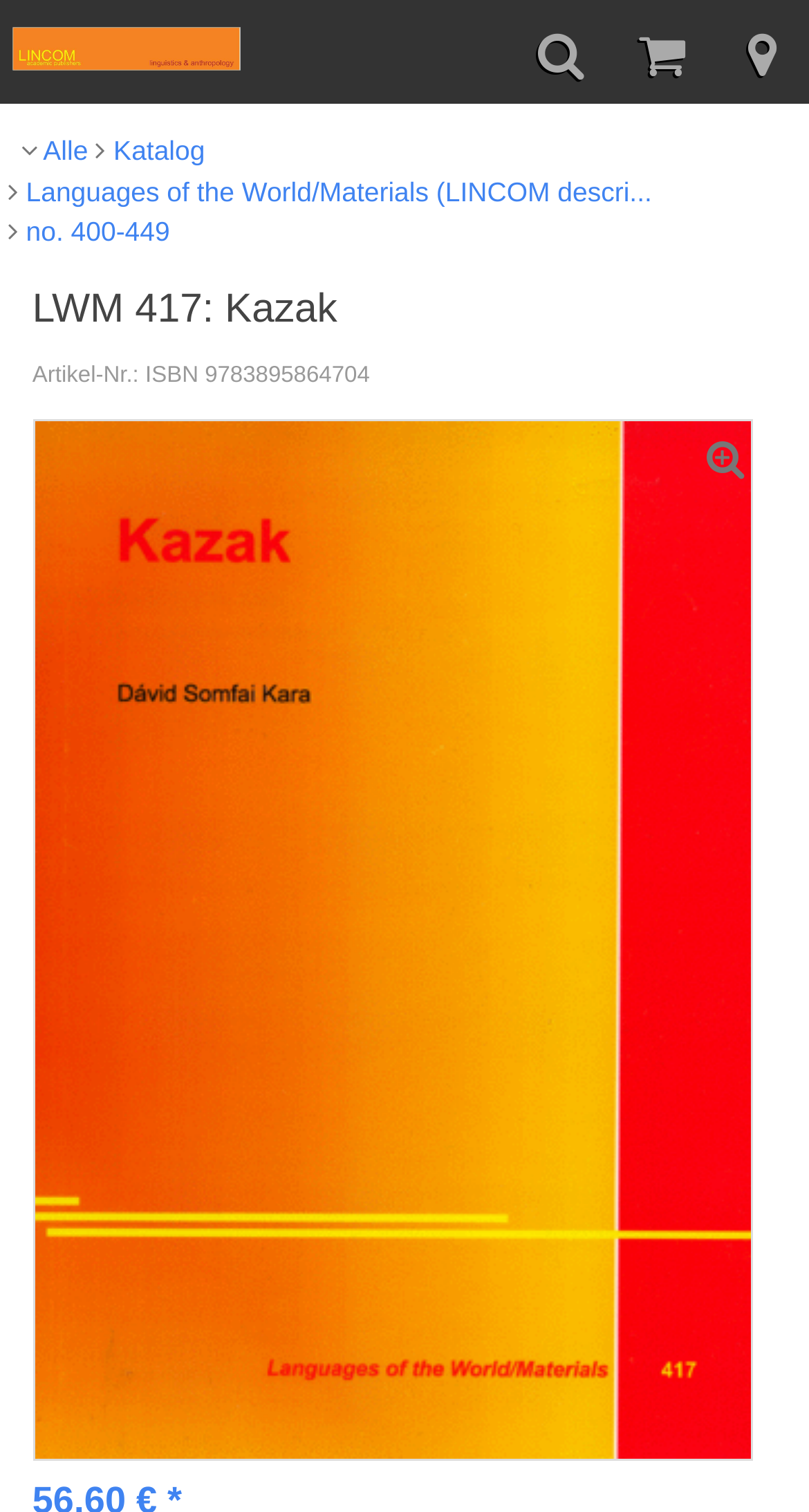Given the following UI element description: "Alle", find the bounding box coordinates in the webpage screenshot.

[0.025, 0.086, 0.109, 0.113]